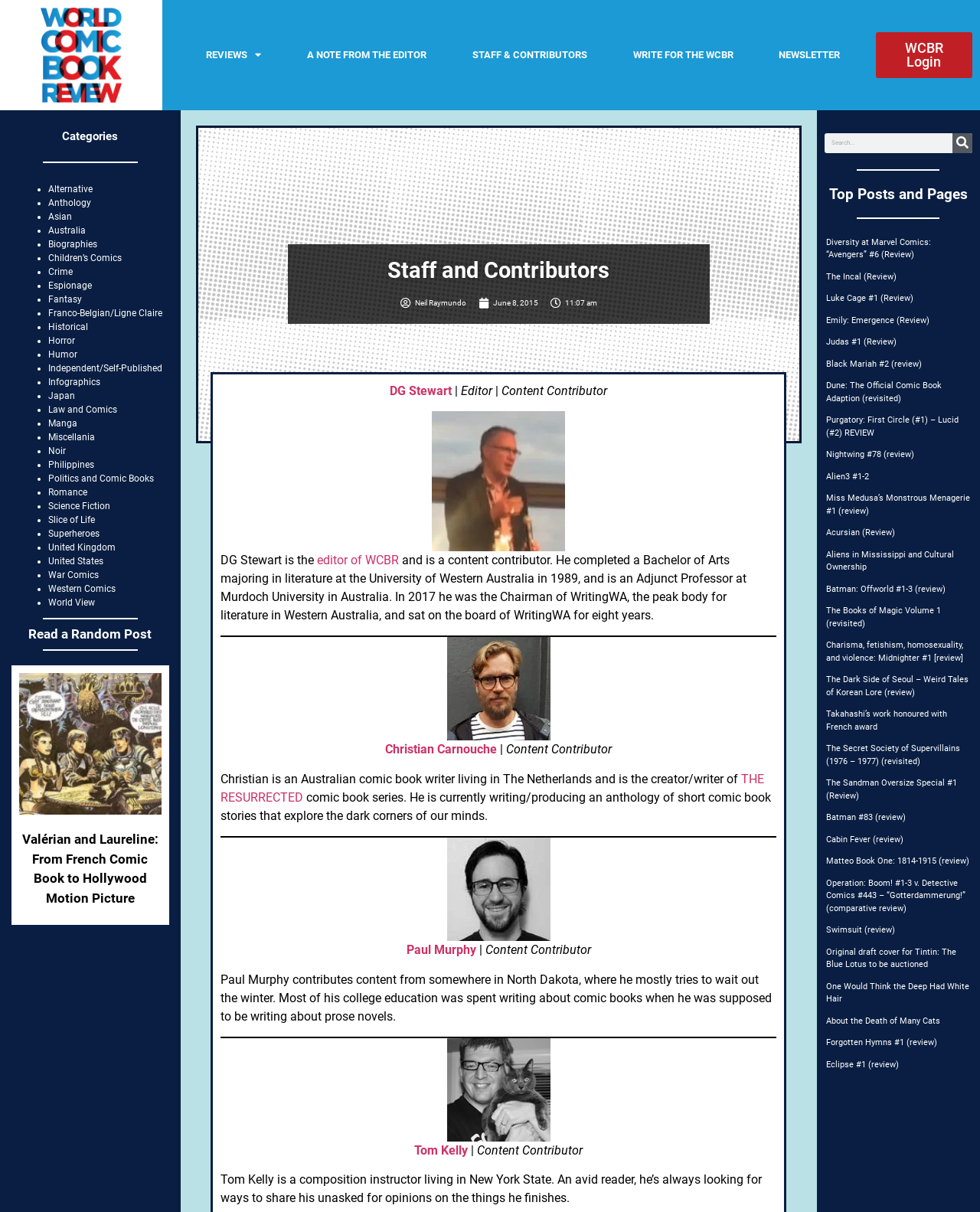Find the UI element described as: "United States" and predict its bounding box coordinates. Ensure the coordinates are four float numbers between 0 and 1, [left, top, right, bottom].

[0.049, 0.458, 0.106, 0.467]